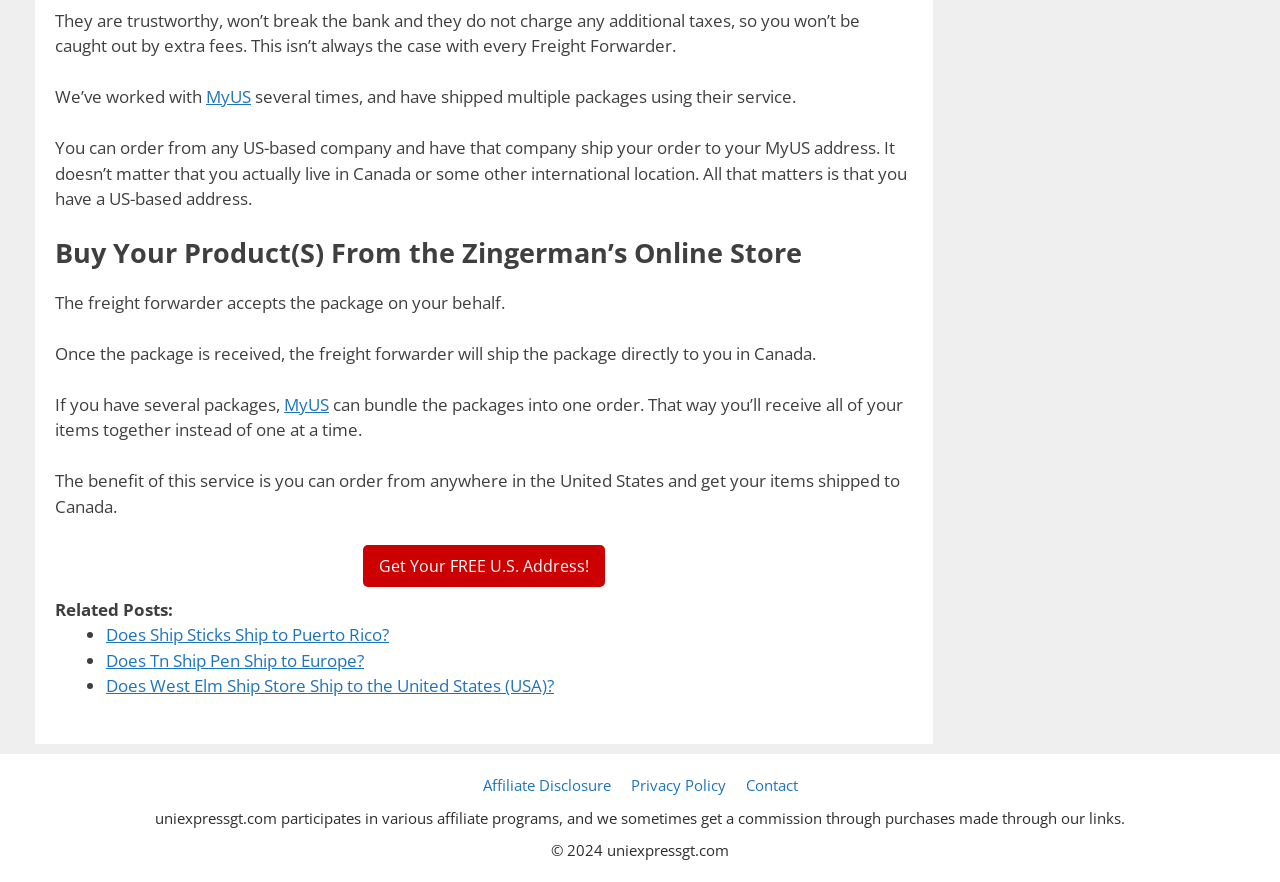Use a single word or phrase to answer this question: 
What type of posts are listed at the bottom of the page?

Related Posts